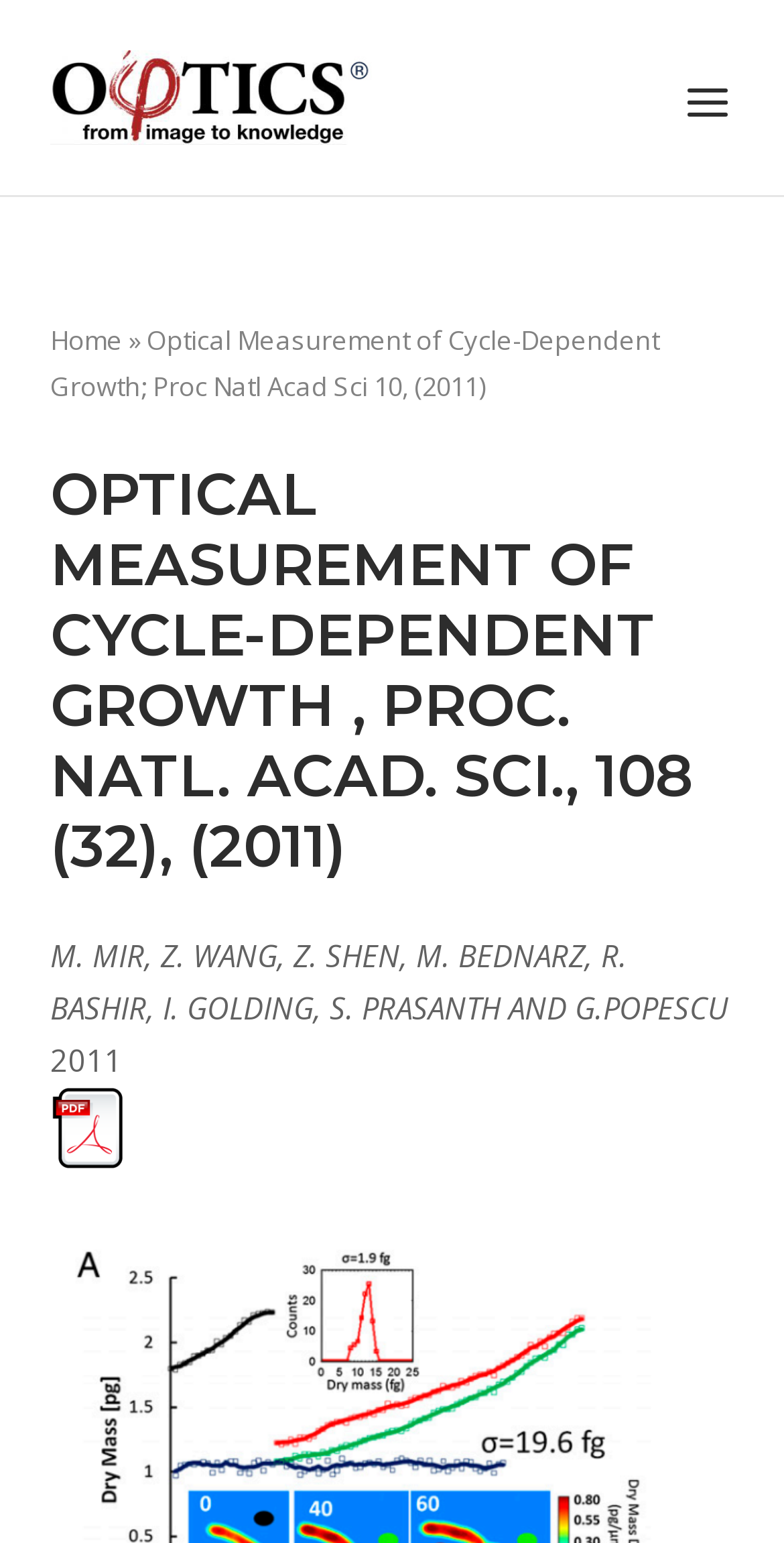Identify the bounding box coordinates for the UI element described as: "Menu". The coordinates should be provided as four floats between 0 and 1: [left, top, right, bottom].

[0.856, 0.046, 0.949, 0.085]